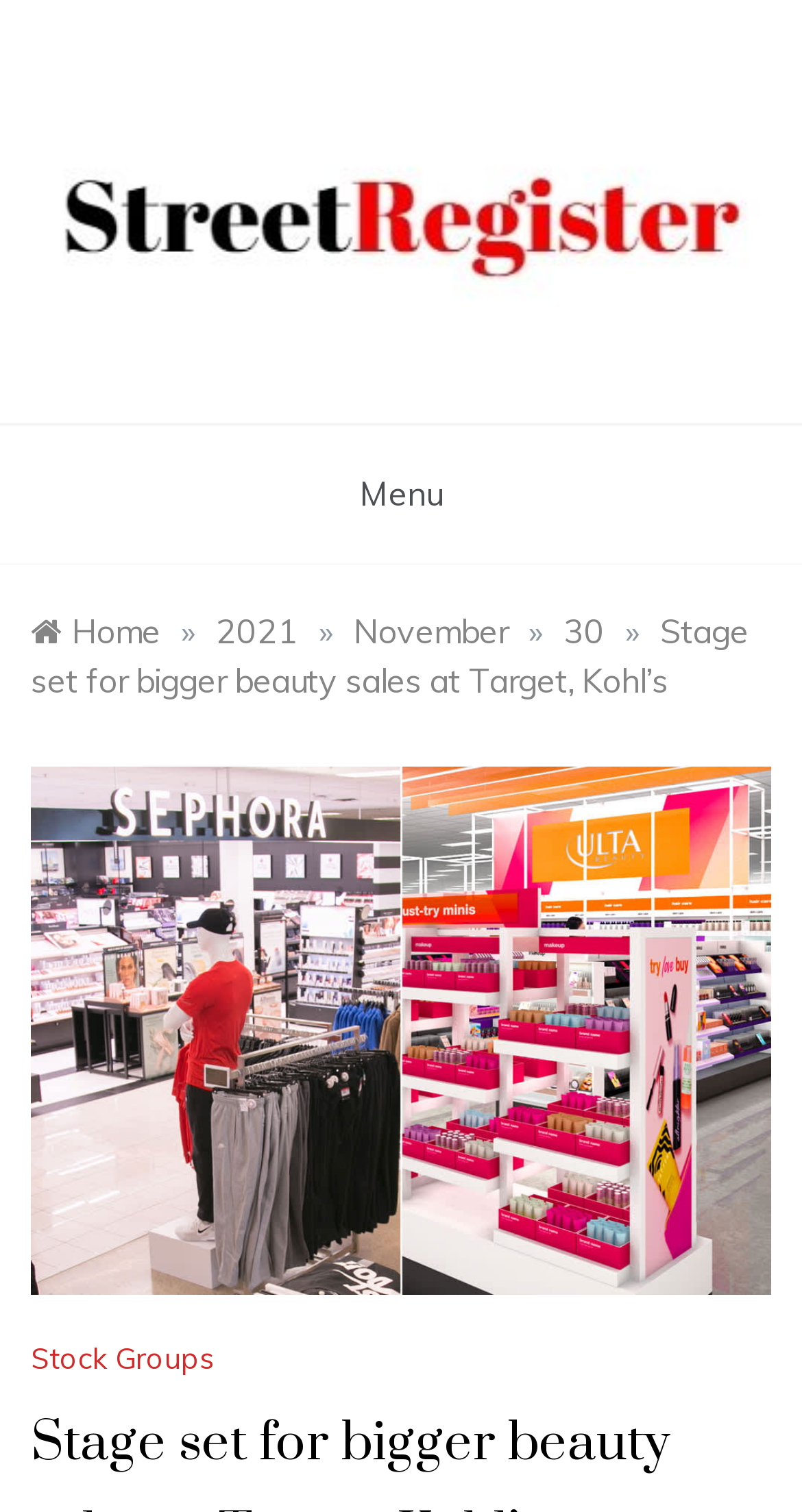Explain the contents of the webpage comprehensively.

The webpage appears to be a news article or blog post about beauty sales at Target and Kohl's. At the top left of the page, there is a logo or icon of "Street Register" accompanied by a link to the website. Below the logo, there is a heading that also reads "Street Register". 

To the right of the logo, there is a button labeled "Menu". Above the main content area, there is a navigation bar with breadcrumbs, showing the path "Home » 2021 » November » 30 » Stage set for bigger beauty sales at Target, Kohl’s". The navigation bar spans the entire width of the page.

The main content area is dominated by a single article with the title "Stage set for bigger beauty sales at Target, Kohl’s". The article is divided into sections, with a link to "Stock Groups" at the bottom. There are no images directly within the article, but there is an image associated with the "Street Register" logo at the top.